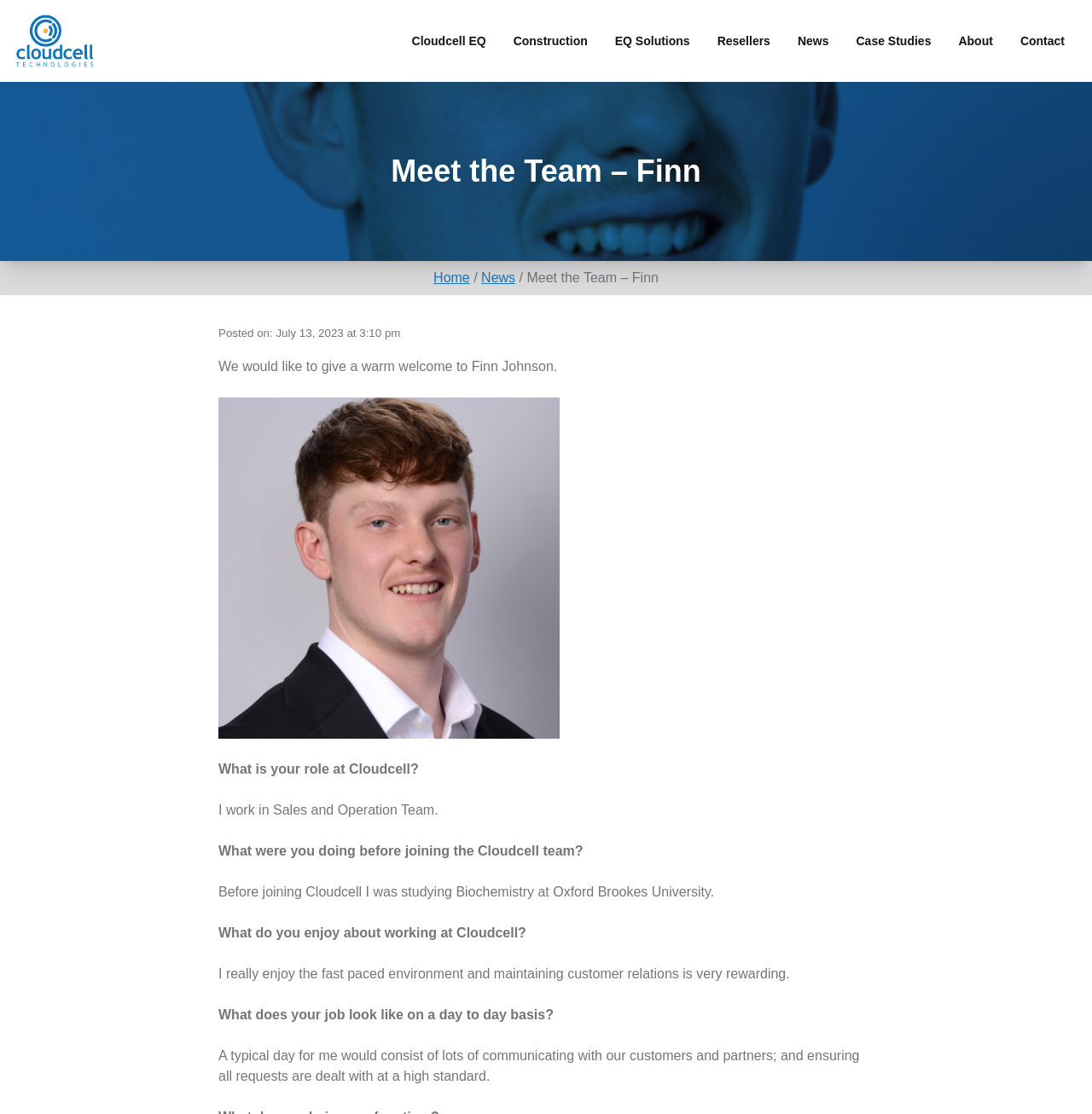Provide a short answer to the following question with just one word or phrase: What is the name of the person being introduced?

Finn Johnson